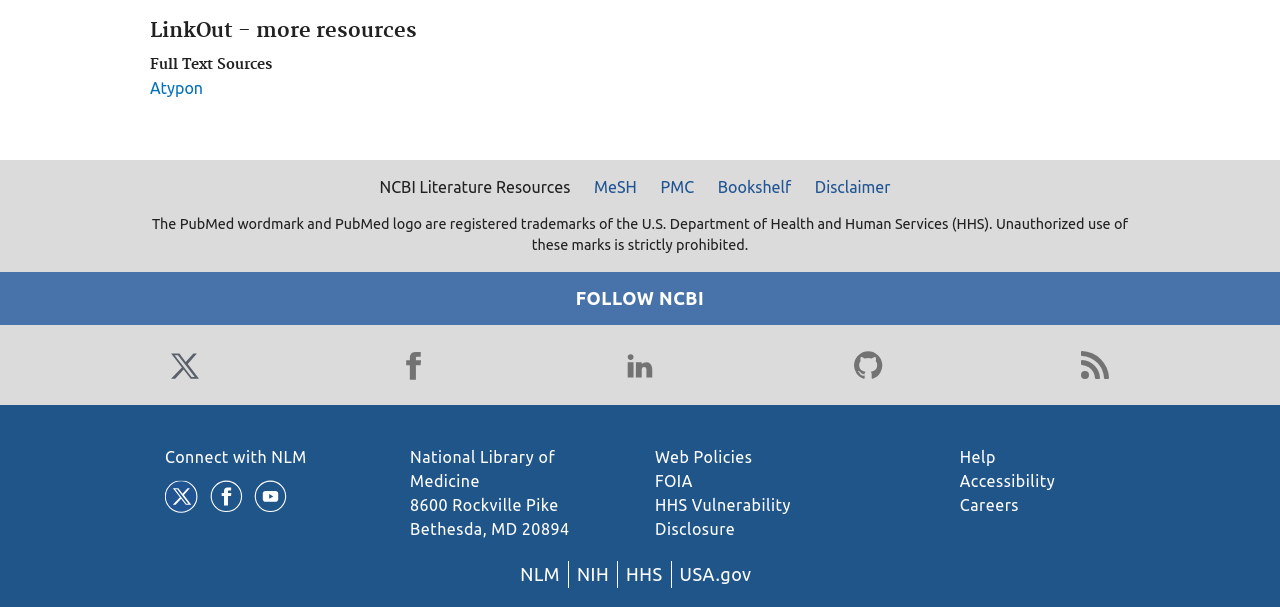Identify the bounding box coordinates of the section that should be clicked to achieve the task described: "Click on the 'Atypon' link".

[0.117, 0.13, 0.159, 0.16]